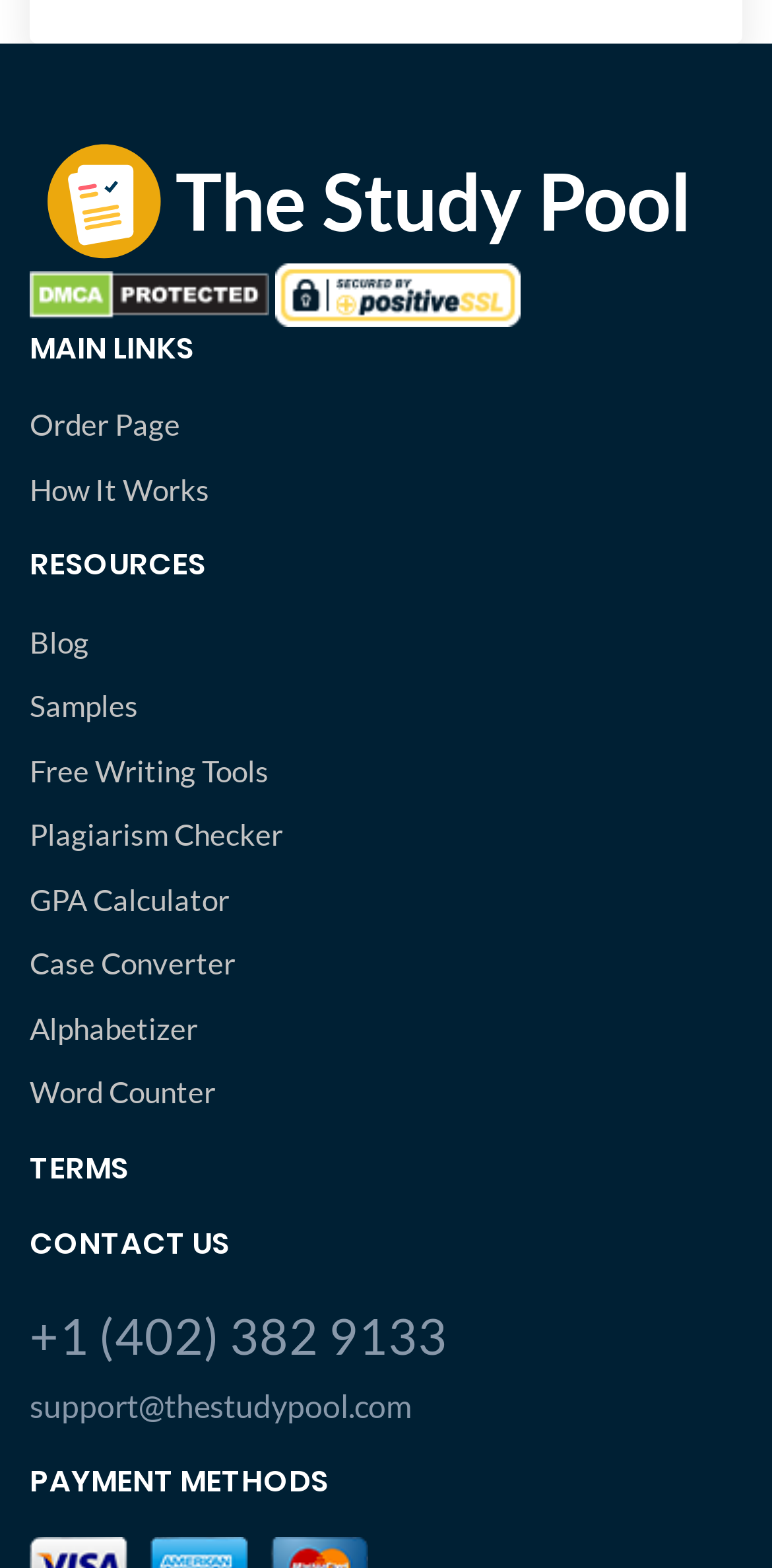Respond to the following question with a brief word or phrase:
What is the last link in the 'MAIN LINKS' section?

How It Works